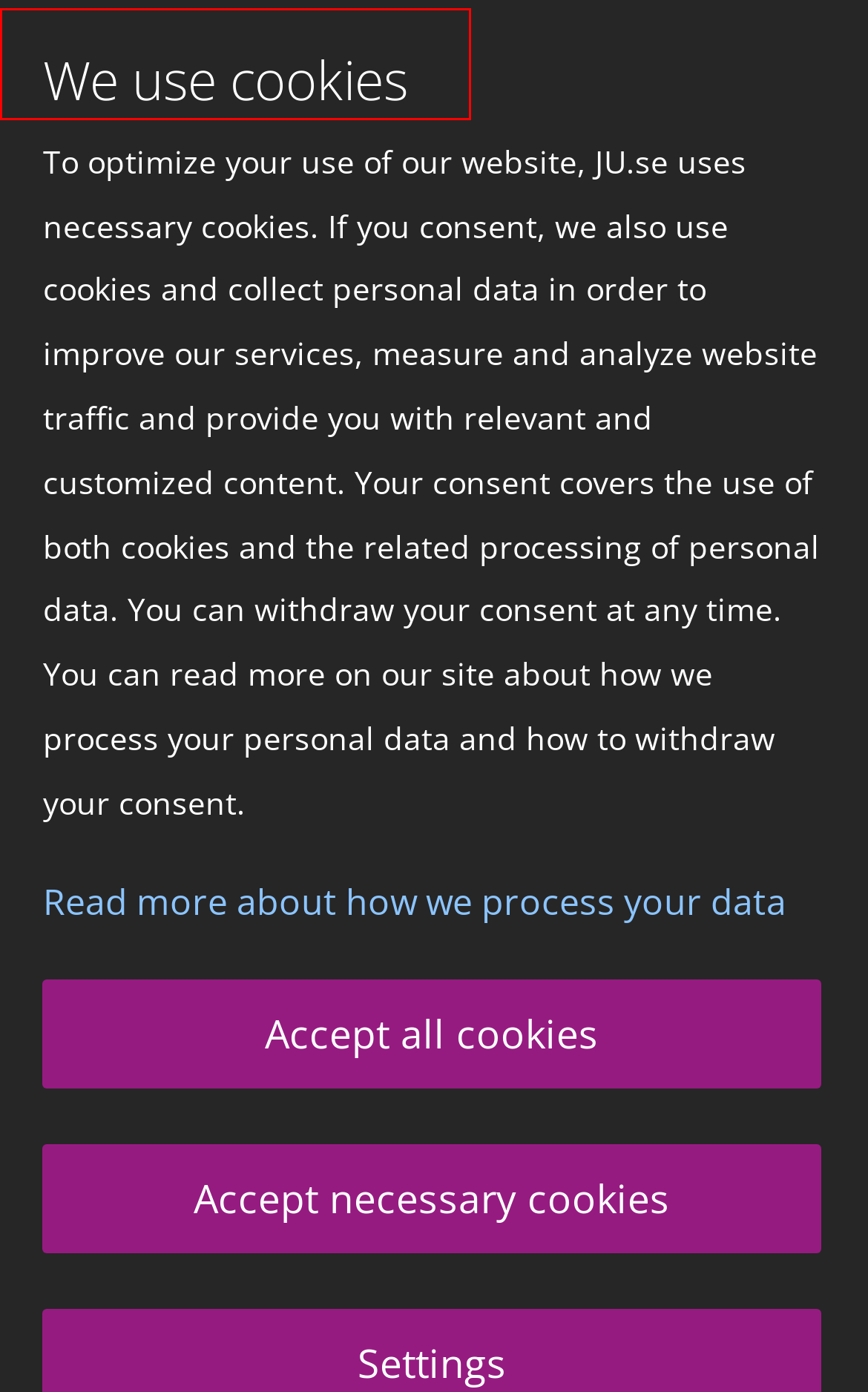Observe the screenshot of a webpage with a red bounding box highlighting an element. Choose the webpage description that accurately reflects the new page after the element within the bounding box is clicked. Here are the candidates:
A. Courses - Education - Jönköping University
B. Become an exchange student - Education - Jönköping University
C. Jönköping University
D. authresponse - Jönköping University - Intranät
E. Application and Admission - Education - Jönköping University
F. After Admission - Education - Jönköping University
G. Accommodation and Arrival - Högskolan i Jönköping
H. Summer Programmes - Education - Jönköping University

C